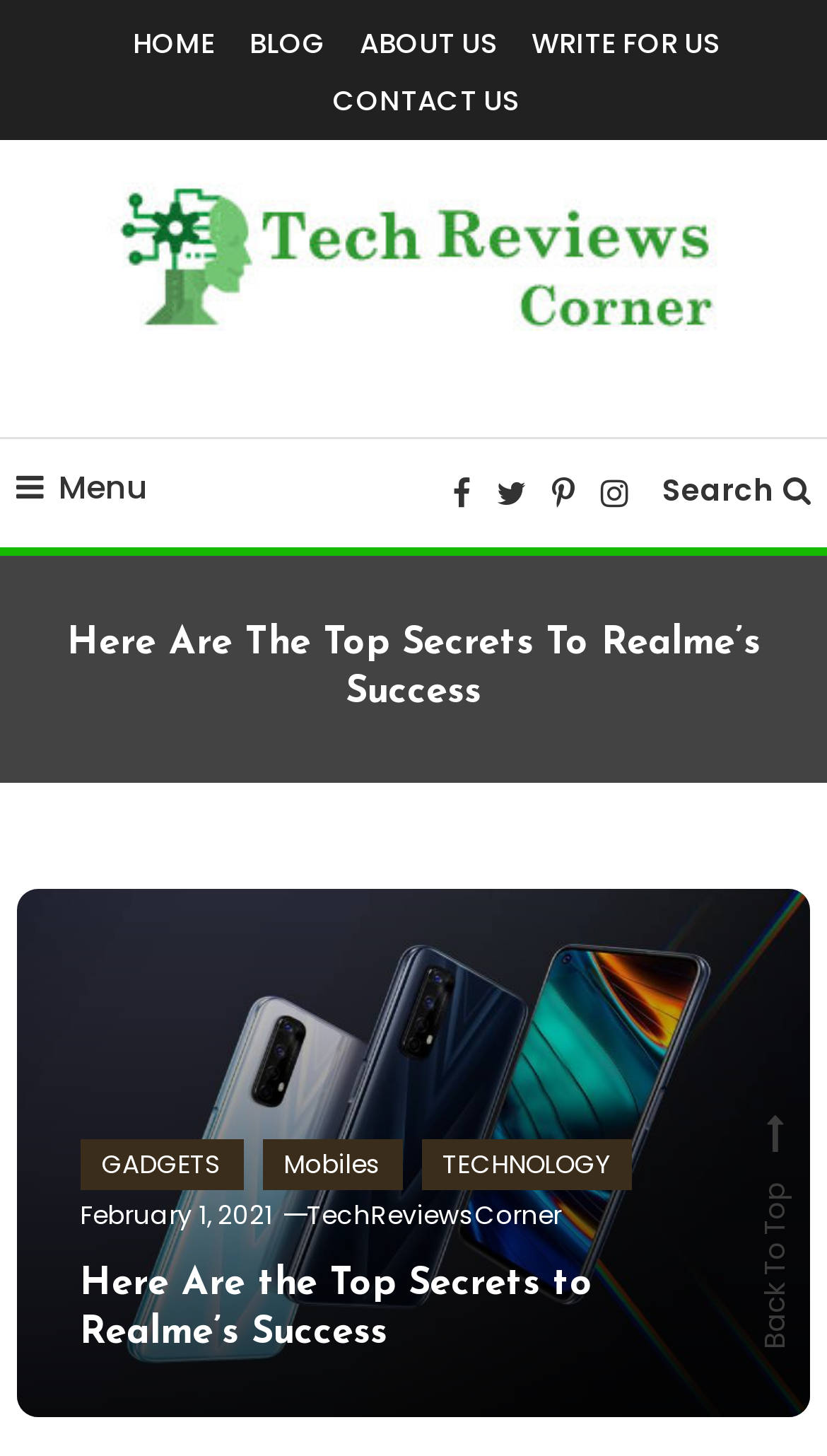Please identify the bounding box coordinates of the clickable area that will allow you to execute the instruction: "go to home page".

[0.16, 0.013, 0.26, 0.047]